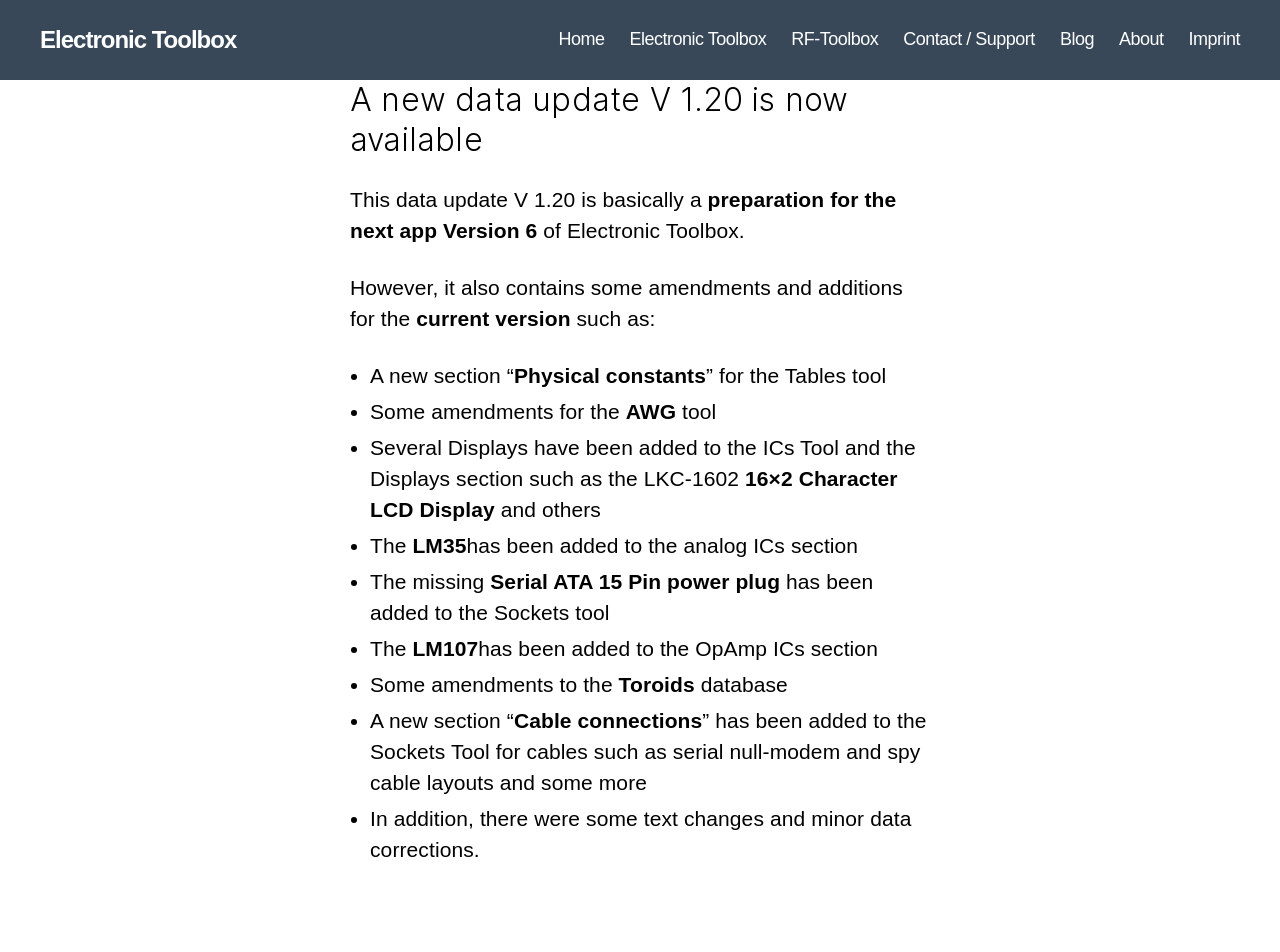Identify the bounding box for the UI element specified in this description: "Electronic Toolbox". The coordinates must be four float numbers between 0 and 1, formatted as [left, top, right, bottom].

[0.031, 0.029, 0.185, 0.055]